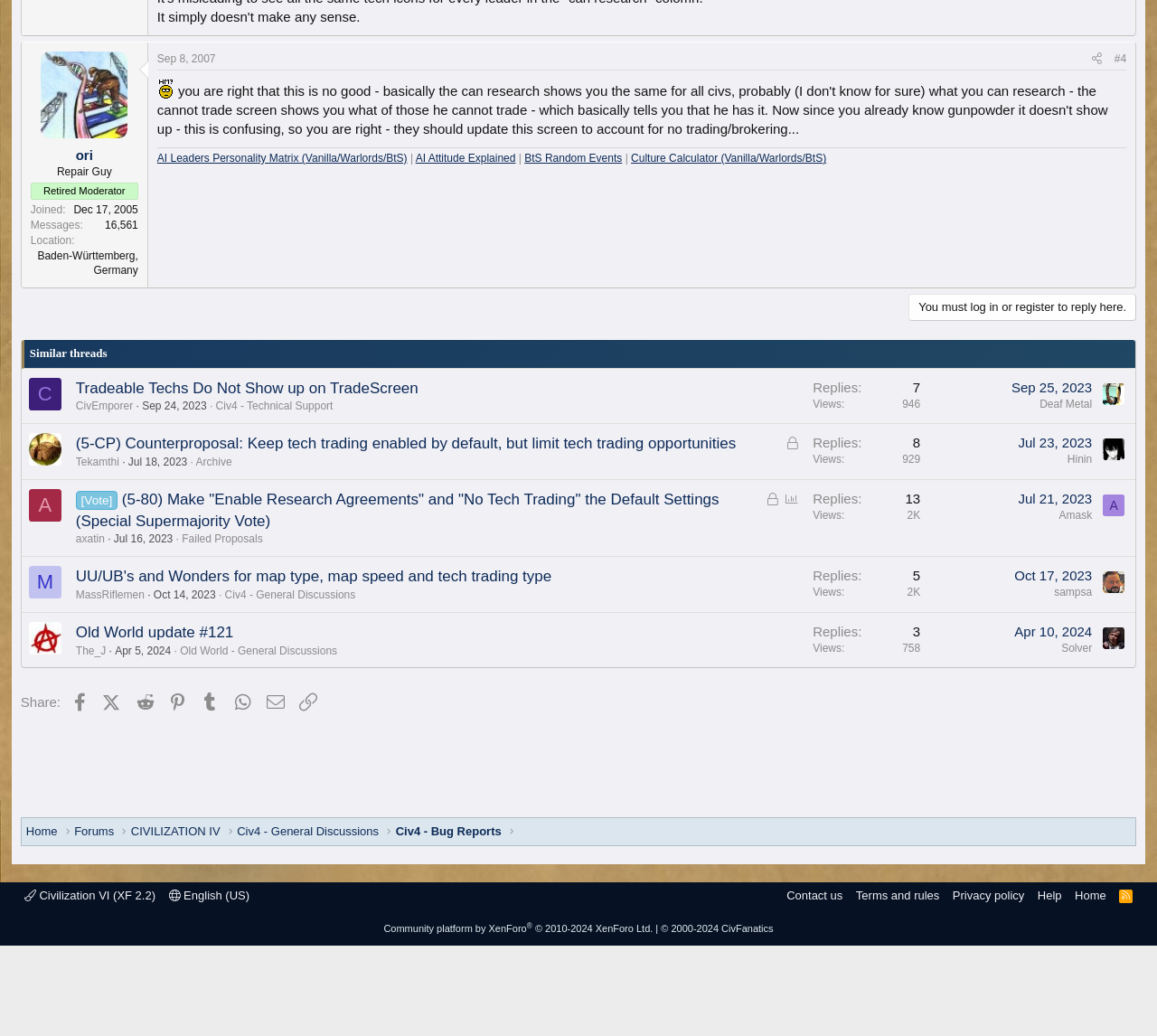Identify and provide the bounding box for the element described by: "Pinterest".

[0.139, 0.663, 0.166, 0.692]